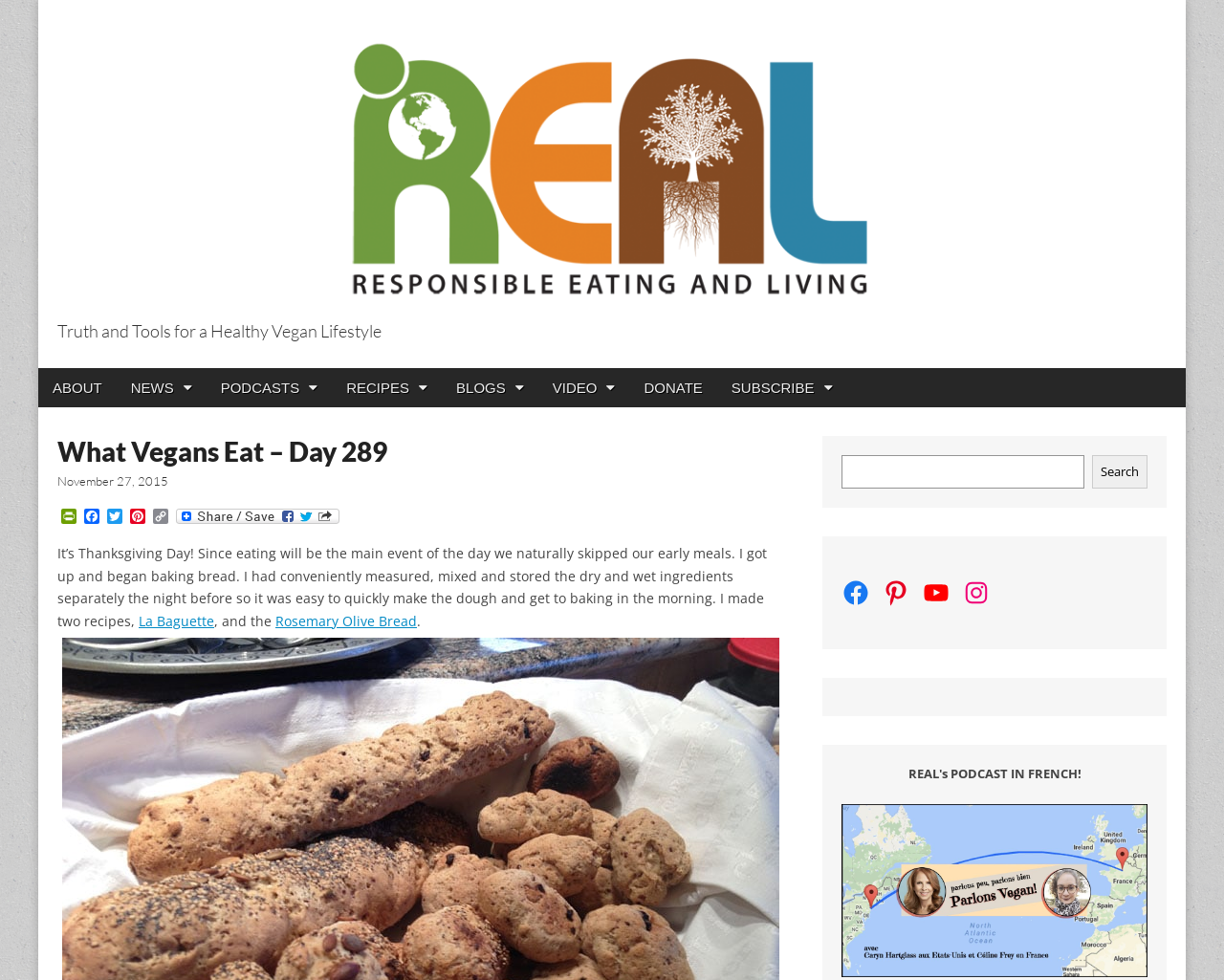What is the purpose of the search box?
Please answer the question with as much detail as possible using the screenshot.

I inferred the purpose of the search box by looking at its location and the text label 'Search' next to it. The search box is likely used to search for content within the website.